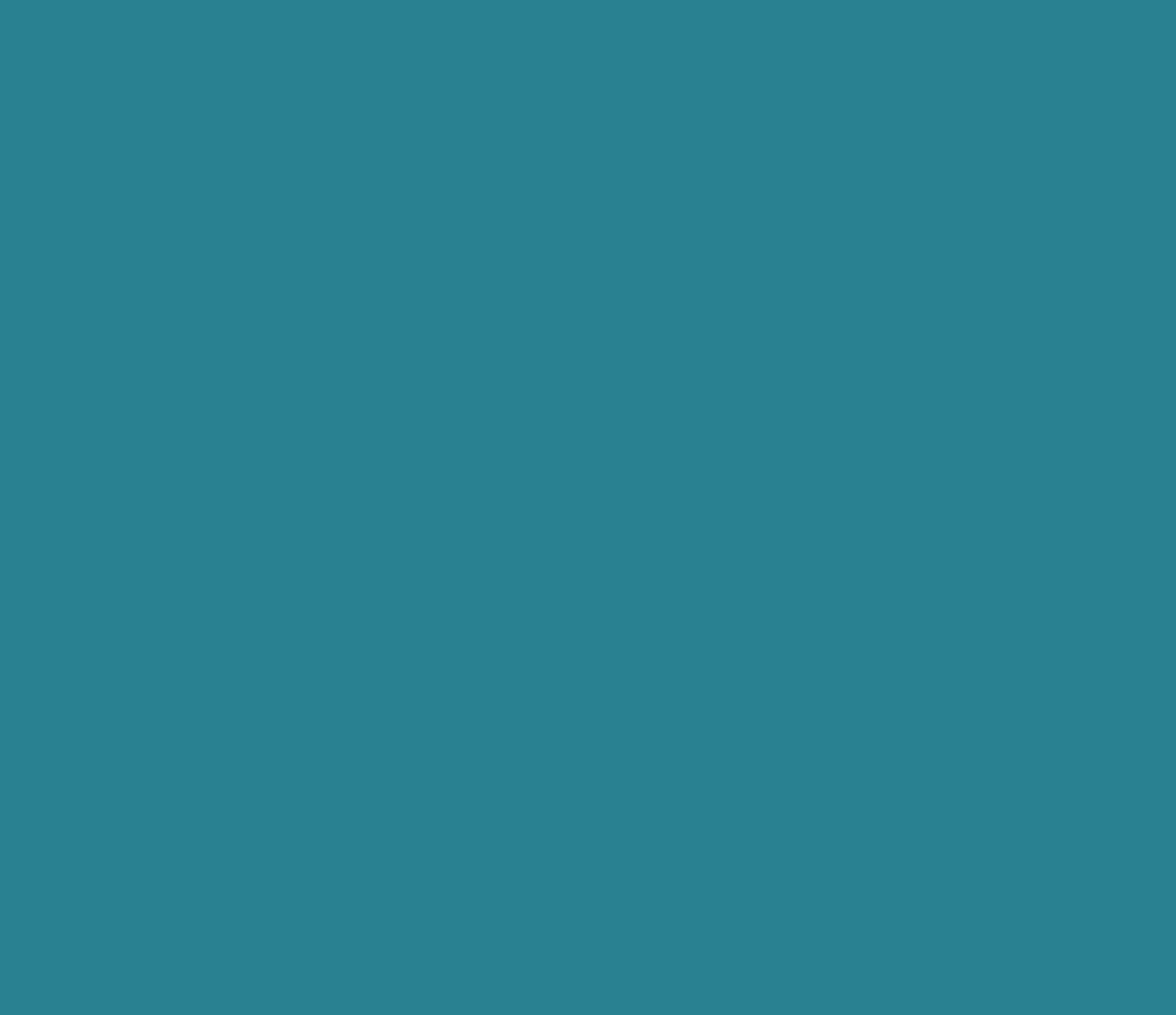Please determine the bounding box coordinates, formatted as (top-left x, top-left y, bottom-right x, bottom-right y), with all values as floating point numbers between 0 and 1. Identify the bounding box of the region described as: Prospectus

[0.518, 0.672, 0.572, 0.689]